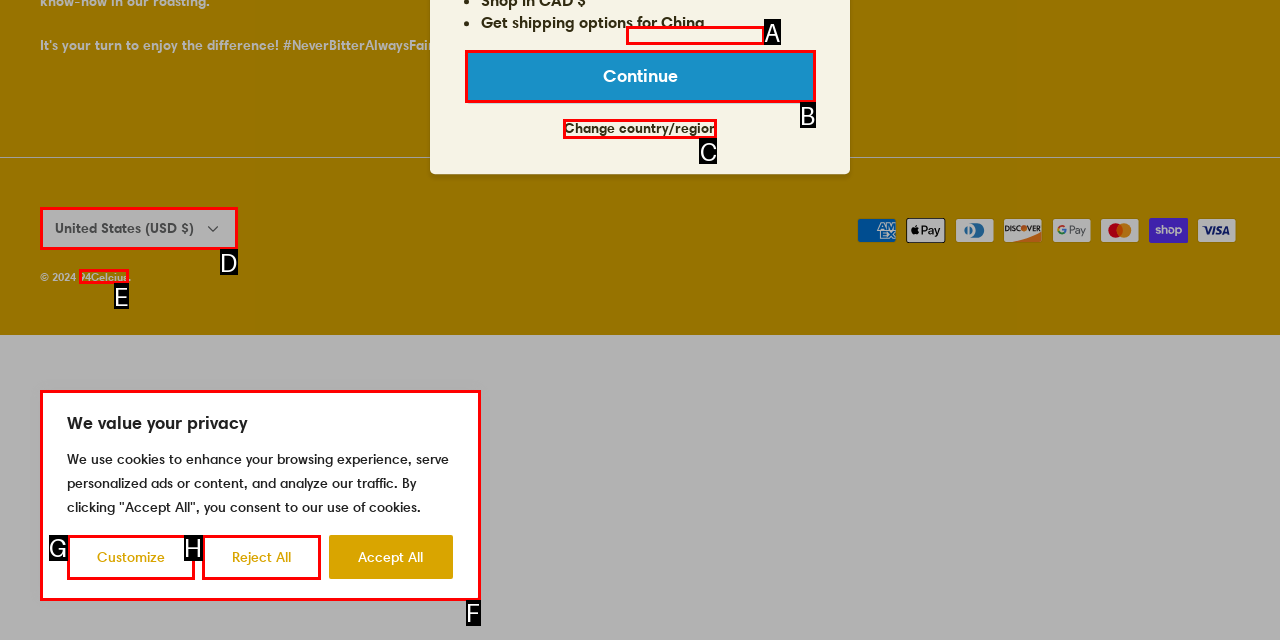Pick the option that best fits the description: here. Reply with the letter of the matching option directly.

None